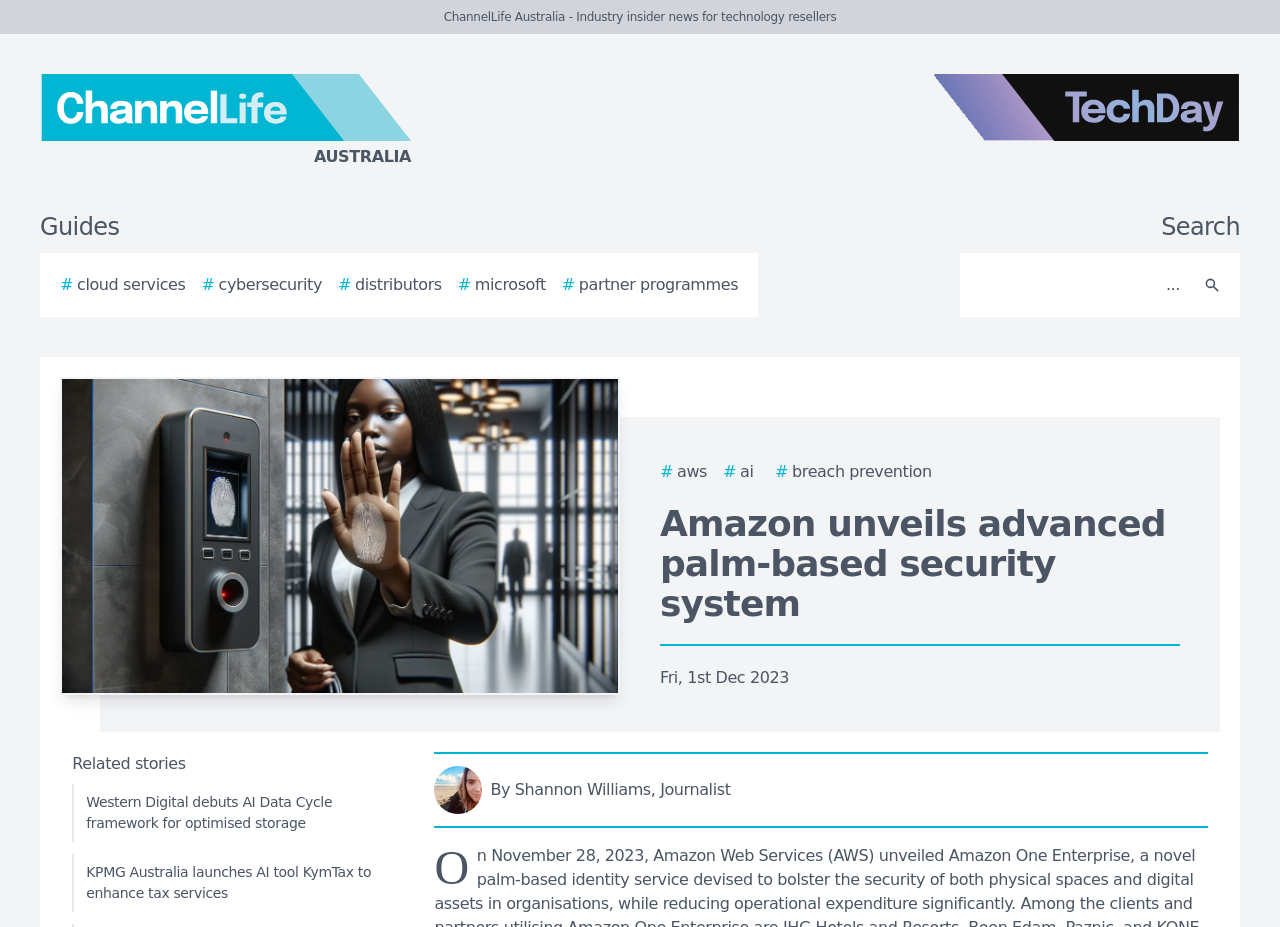Identify the bounding box coordinates of the region that should be clicked to execute the following instruction: "Read the article about Amazon's palm-based security system".

[0.516, 0.543, 0.922, 0.673]